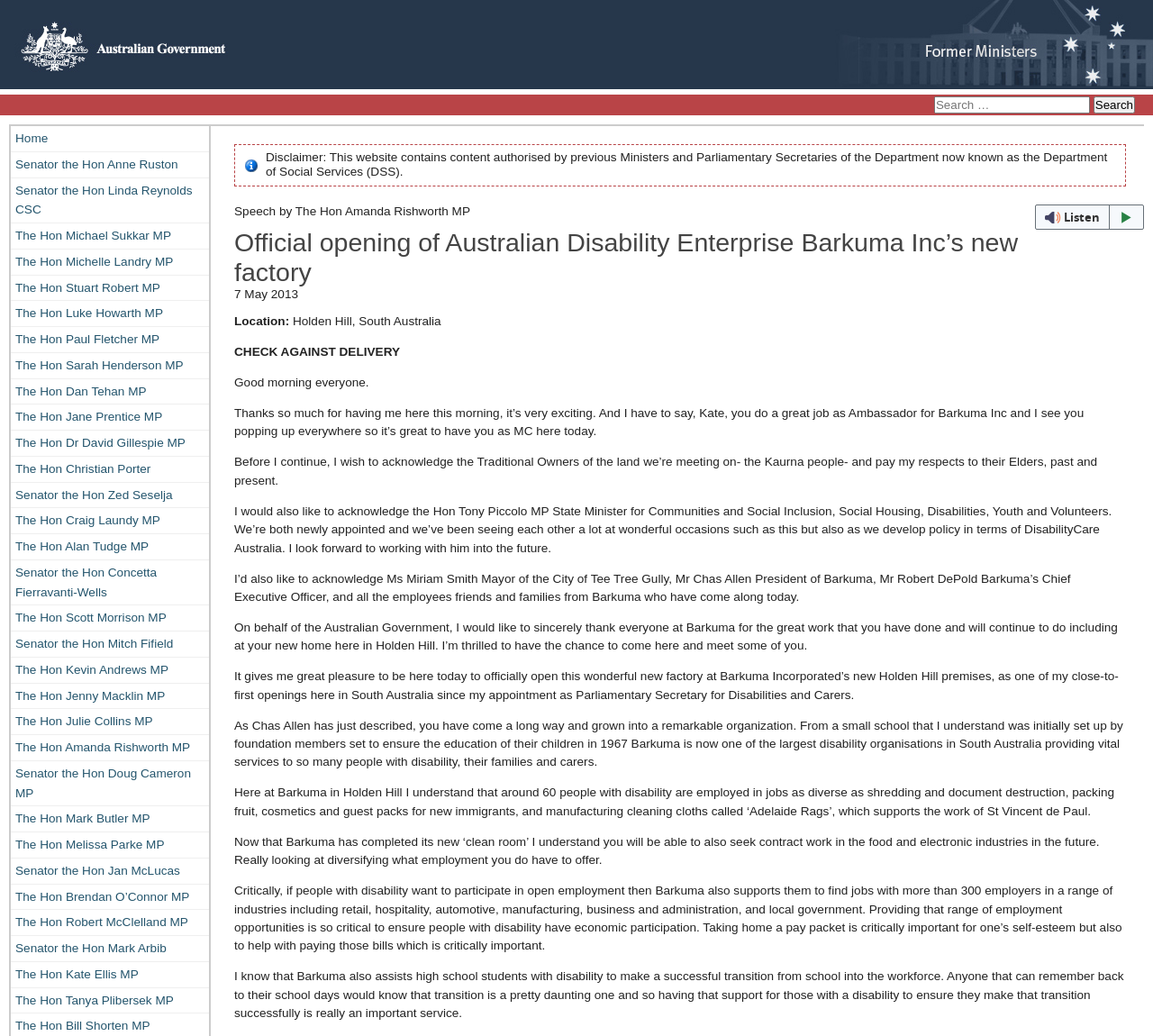How many people with disability are employed in jobs at Barkuma in Holden Hill?
Utilize the image to construct a detailed and well-explained answer.

The question is asking about the number of people with disability employed in jobs at Barkuma in Holden Hill, which can be found in the text content of the webpage. Specifically, it is mentioned in the sentence 'Here at Barkuma in Holden Hill I understand that around 60 people with disability are employed in jobs as diverse as shredding and document destruction...'.